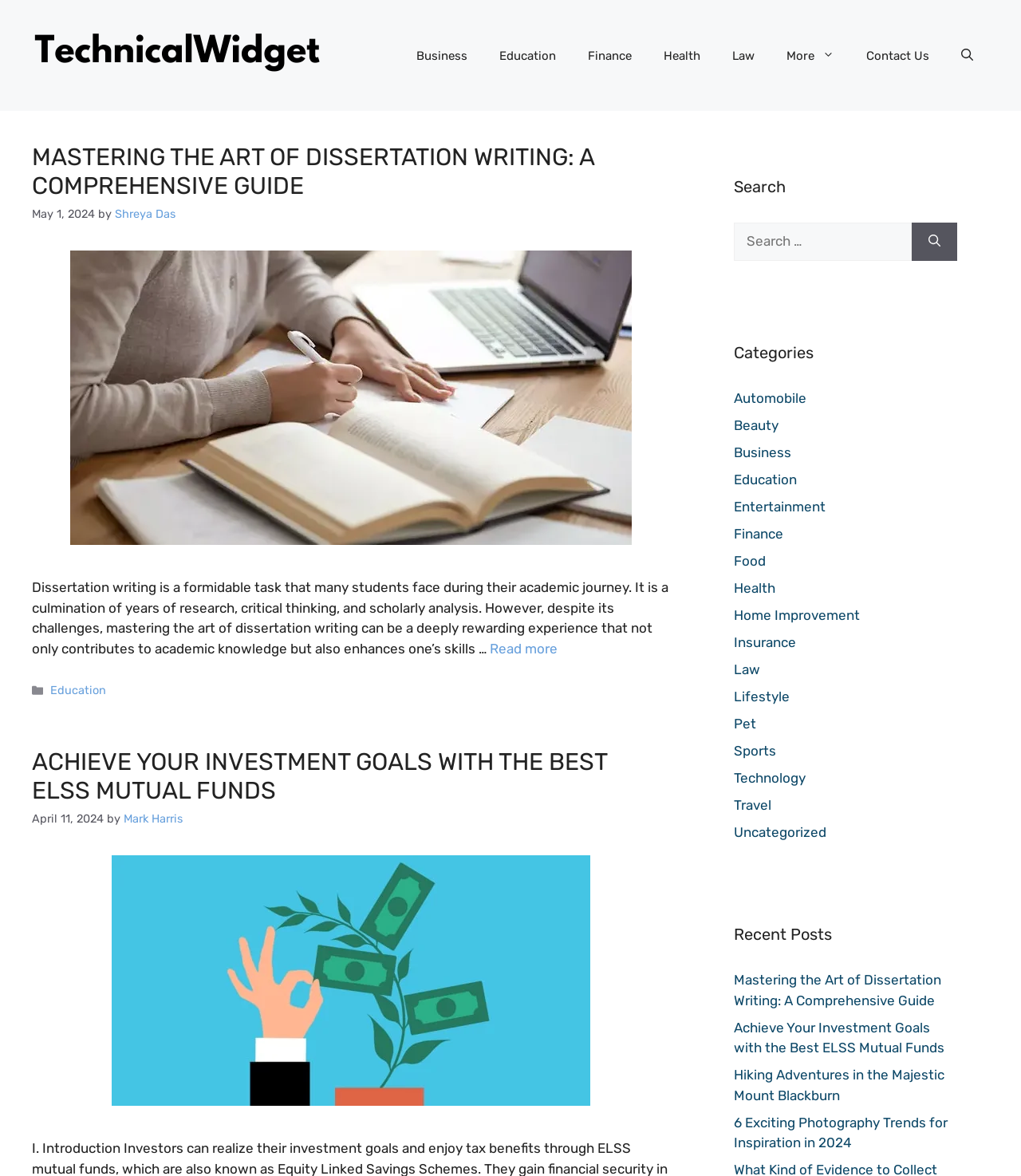How many recent posts are listed on the webpage?
Look at the image and answer with only one word or phrase.

3